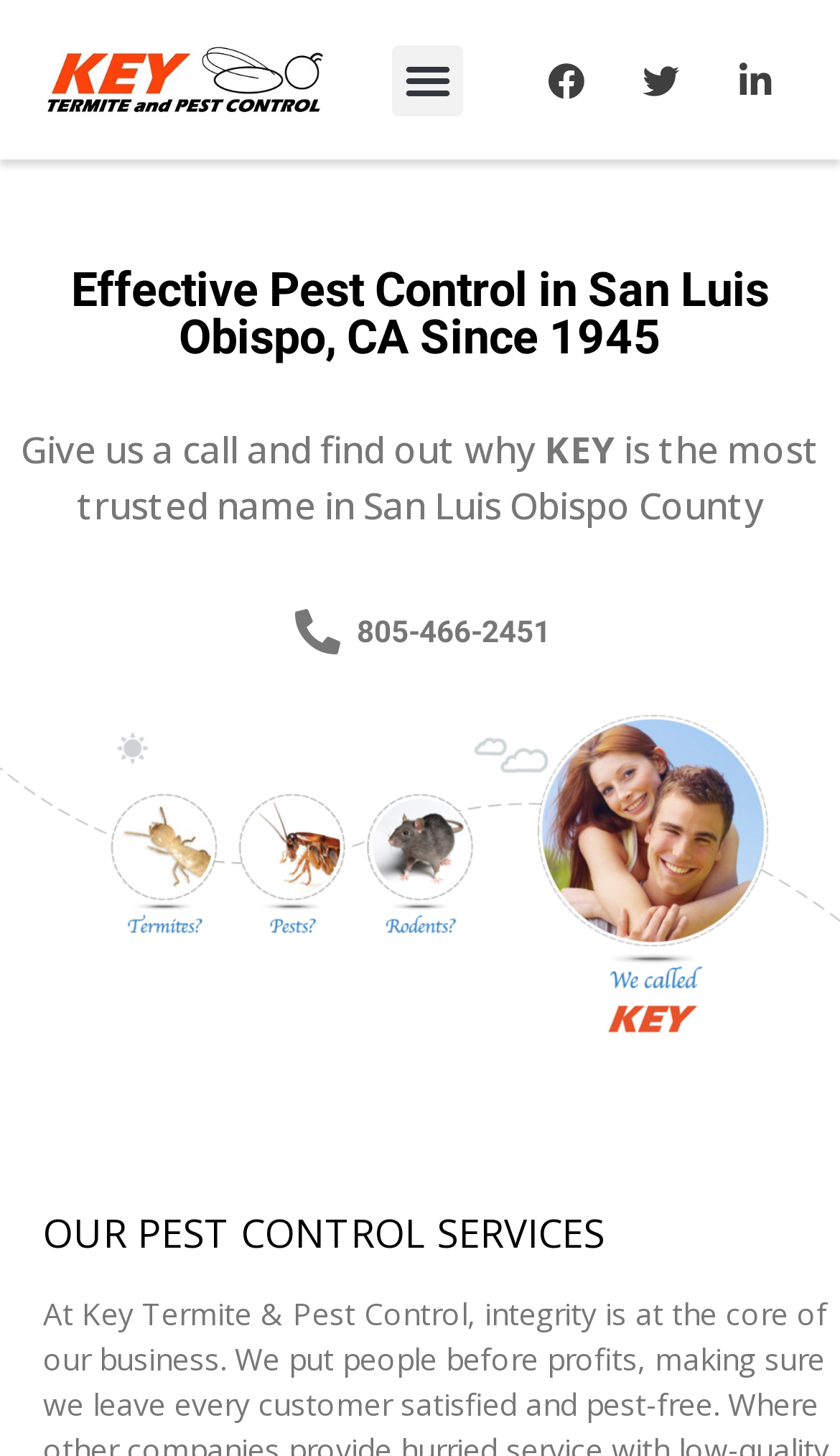With reference to the image, please provide a detailed answer to the following question: What services does the company offer?

I inferred the services offered by the company by looking at the heading 'OUR PEST CONTROL SERVICES' and the overall content of the webpage, which suggests that the company provides pest control services to homeowners in San Luis Obispo, CA.